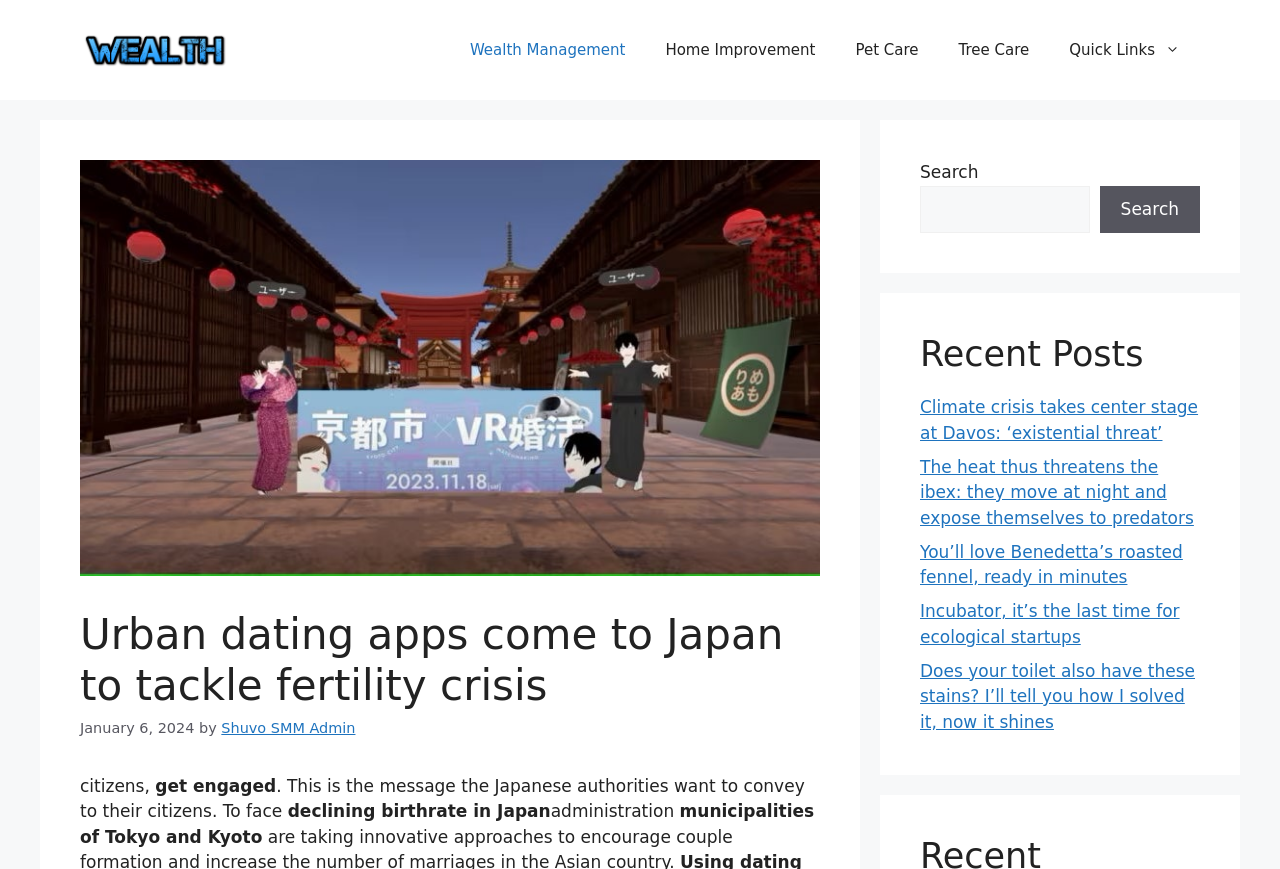Determine the bounding box coordinates for the UI element described. Format the coordinates as (top-left x, top-left y, bottom-right x, bottom-right y) and ensure all values are between 0 and 1. Element description: parent_node: Search name="s"

[0.719, 0.213, 0.851, 0.268]